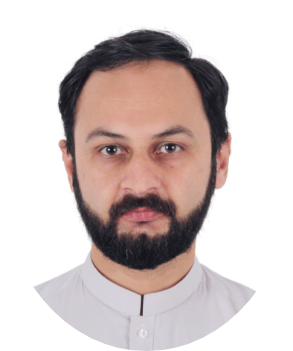Generate an elaborate caption for the image.

This image features a close-up portrait of a man with a beard, presenting a neutral expression. He is dressed in a traditional light-colored kurta with a mandarin collar, showcasing his cultural attire. The background is light, enhancing the focus on his facial features, including his sharp eyes and well-groomed beard. This image is likely used to represent the author of the blog post titled "Epic LEGO Mastery: Witness the Majestic LEGO Titanic Come to Life!" which indicates his involvement and expertise in the discussed topic.